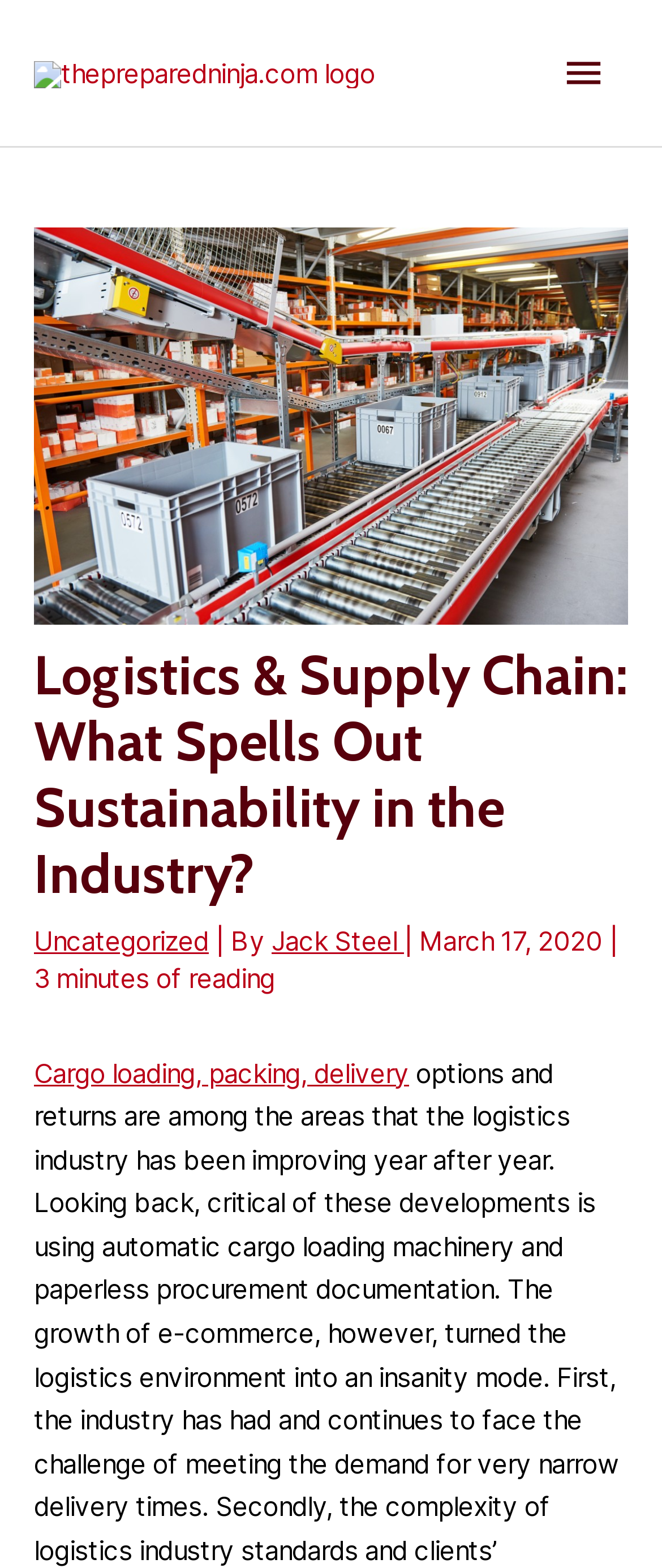What is the logo of the website?
Examine the screenshot and reply with a single word or phrase.

thepreparedninja.com logo